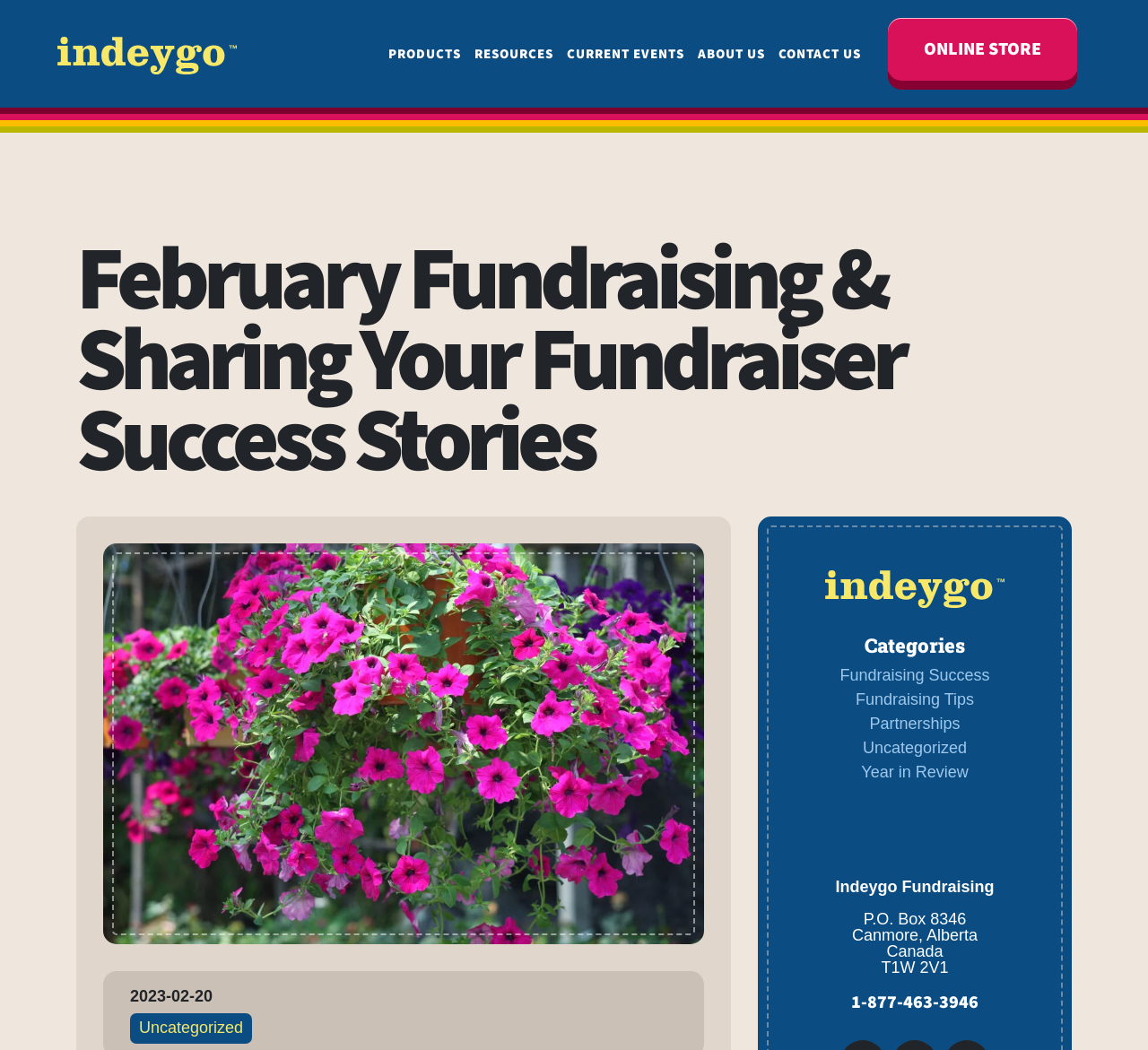Please find the bounding box coordinates for the clickable element needed to perform this instruction: "read about current events".

[0.494, 0.033, 0.596, 0.072]